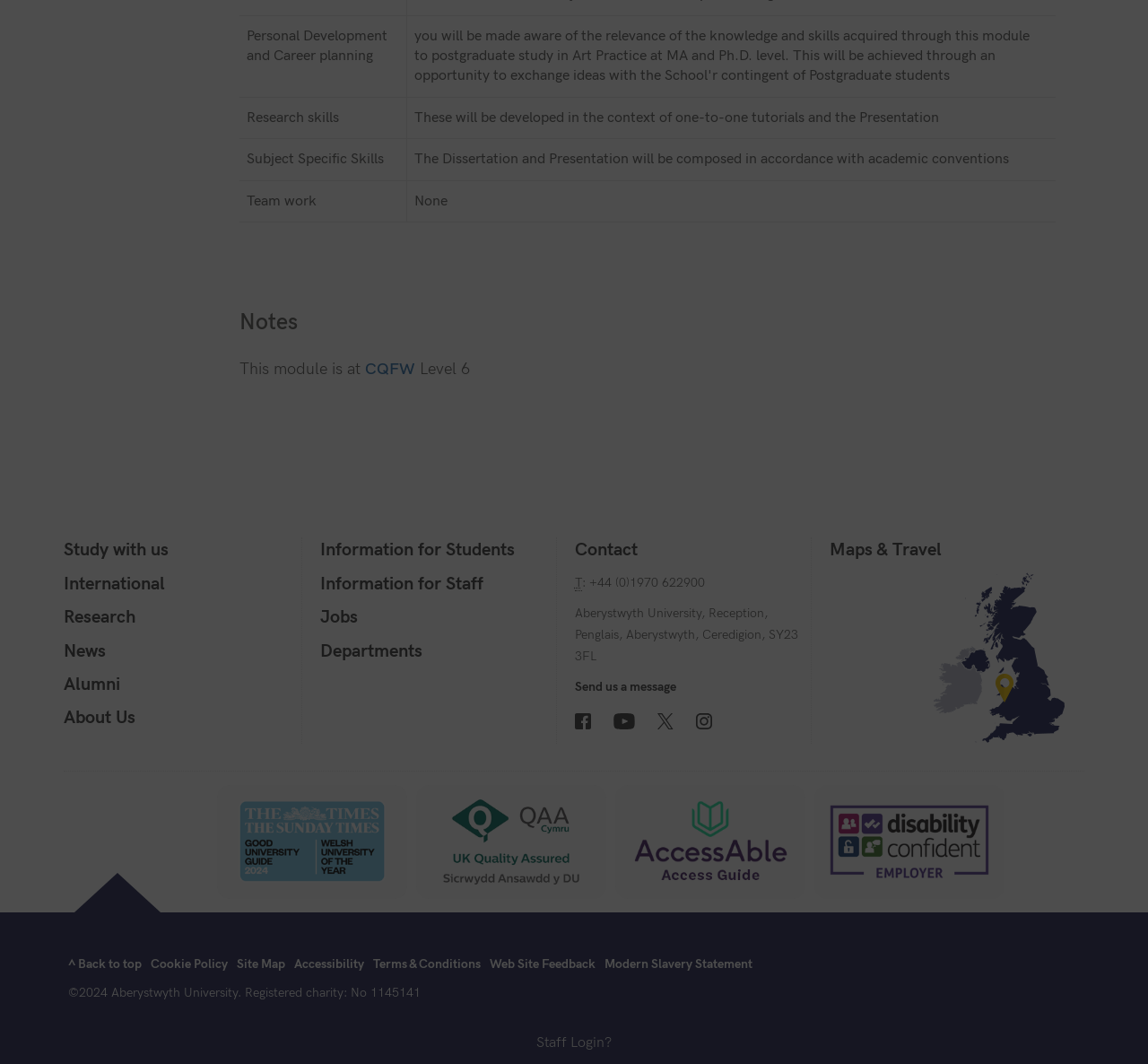Can you find the bounding box coordinates of the area I should click to execute the following instruction: "Click on 'Research'"?

[0.056, 0.568, 0.118, 0.589]